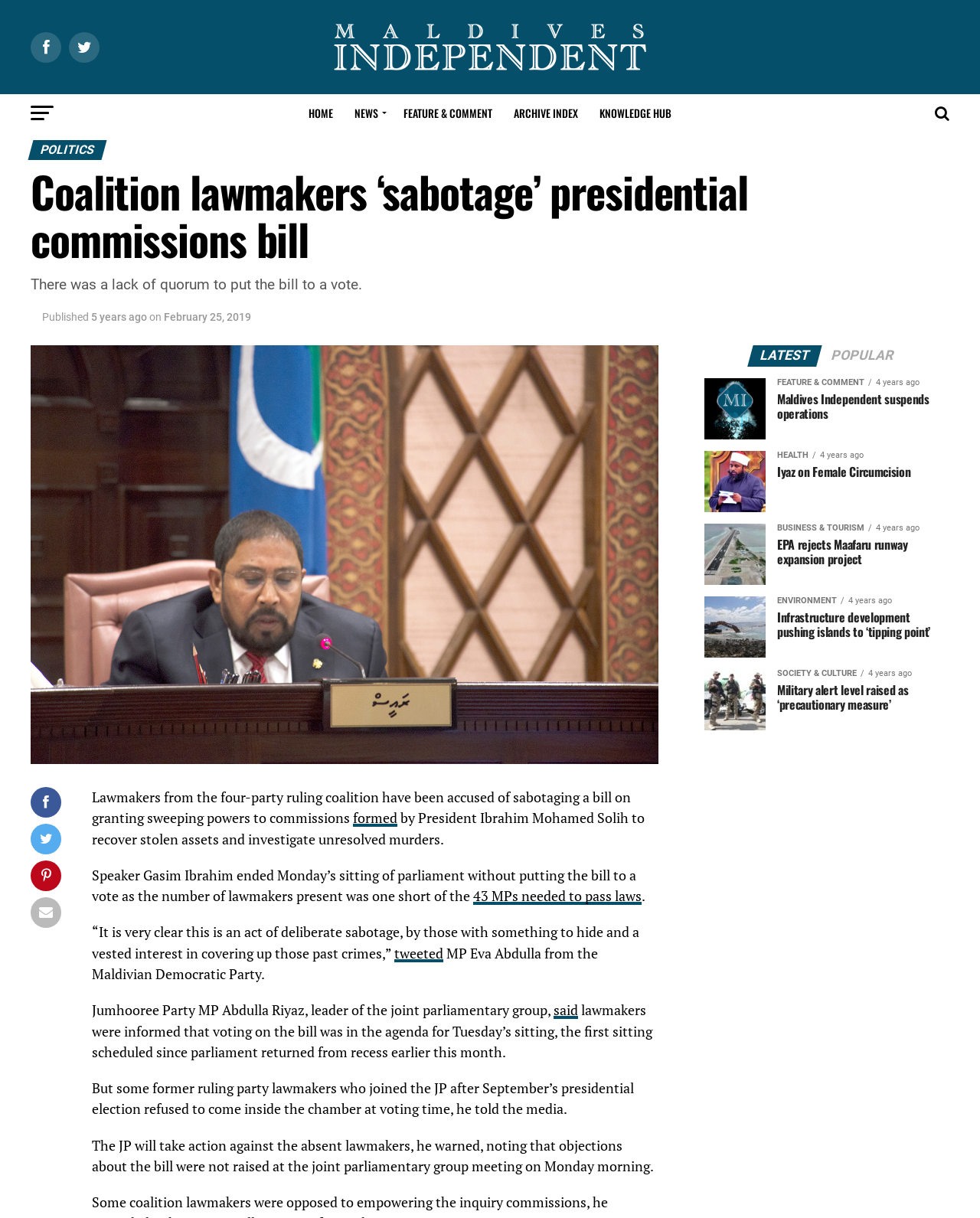Determine the bounding box coordinates of the clickable area required to perform the following instruction: "Click the 'Online Tickets' link". The coordinates should be represented as four float numbers between 0 and 1: [left, top, right, bottom].

None